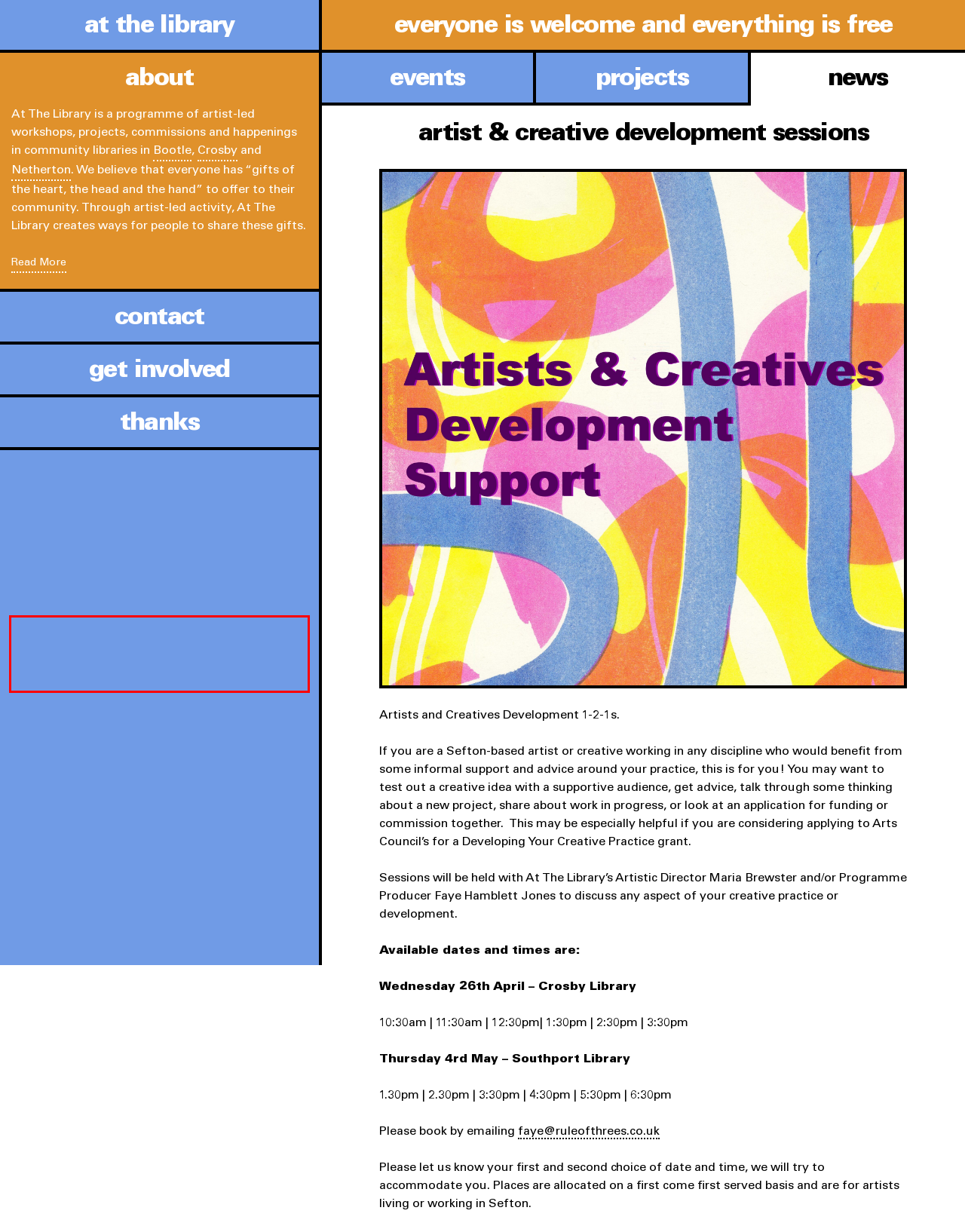Identify and extract the text within the red rectangle in the screenshot of the webpage.

All of our projects are open for your feedback and ideas. Is there a story you want to tell, skill you need or want to share? This is your project and your library, feel free to shape it as much as you wish.